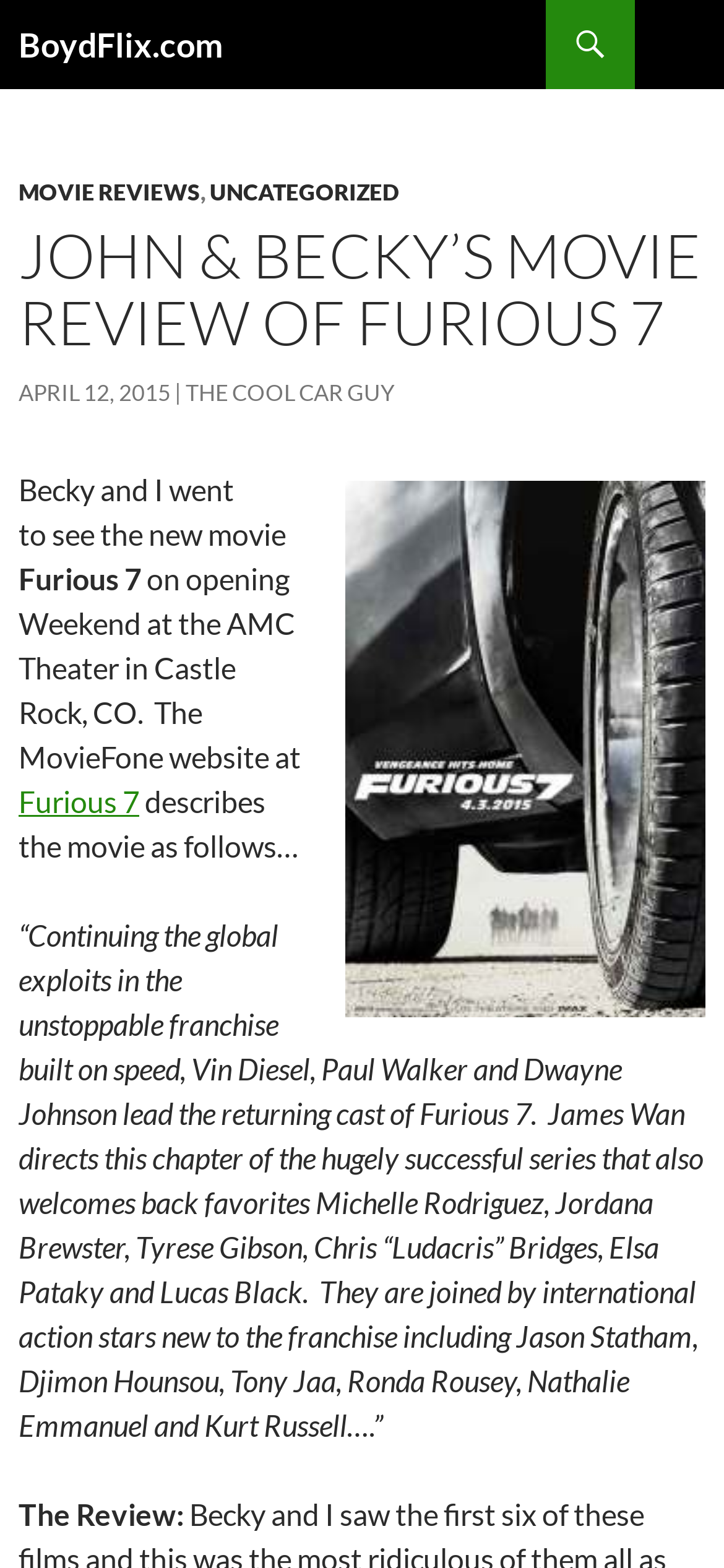Where did the authors watch the movie?
Please respond to the question with as much detail as possible.

The answer can be found in the static text 'on opening Weekend at the AMC Theater in Castle Rock, CO' which indicates the location where the authors watched the movie.